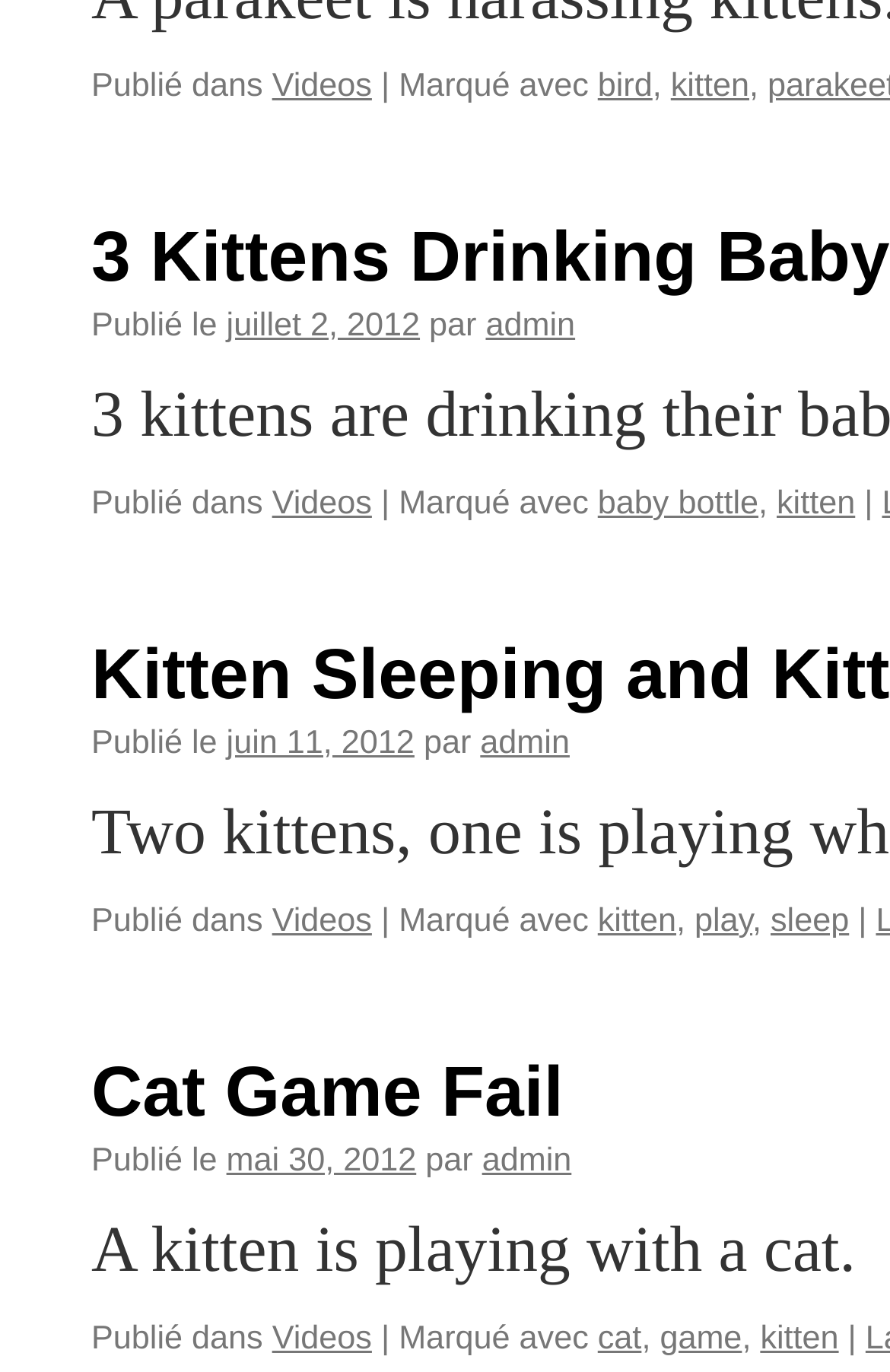How many tags are associated with the video 'Cat Game Fail'?
Provide an in-depth answer to the question, covering all aspects.

I looked at the video 'Cat Game Fail' and found that it is associated with the tags 'kitten', 'play', 'sleep', and 'cat'.